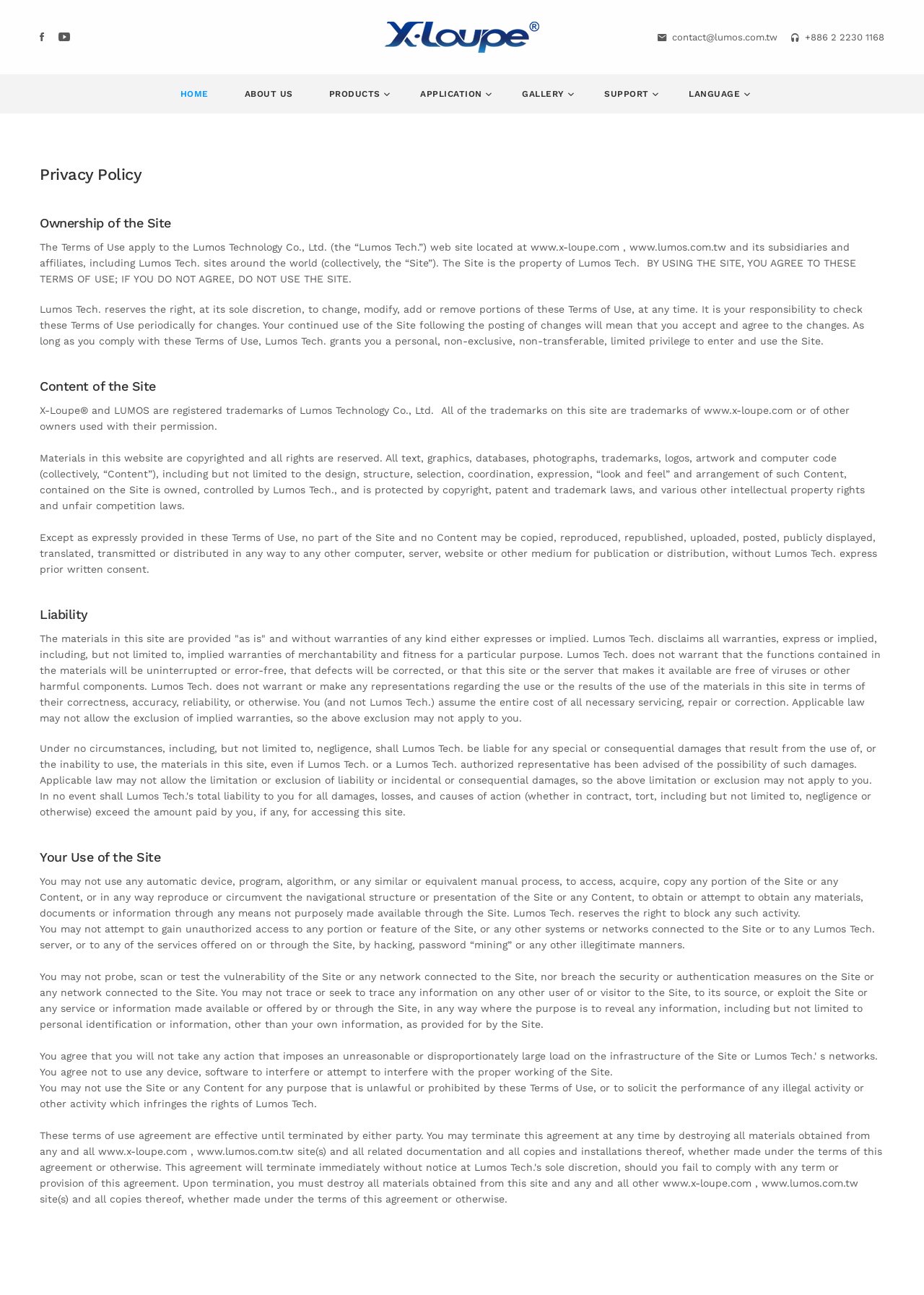What is the company name?
Please use the visual content to give a single word or phrase answer.

Lumos Technology Co., Ltd.